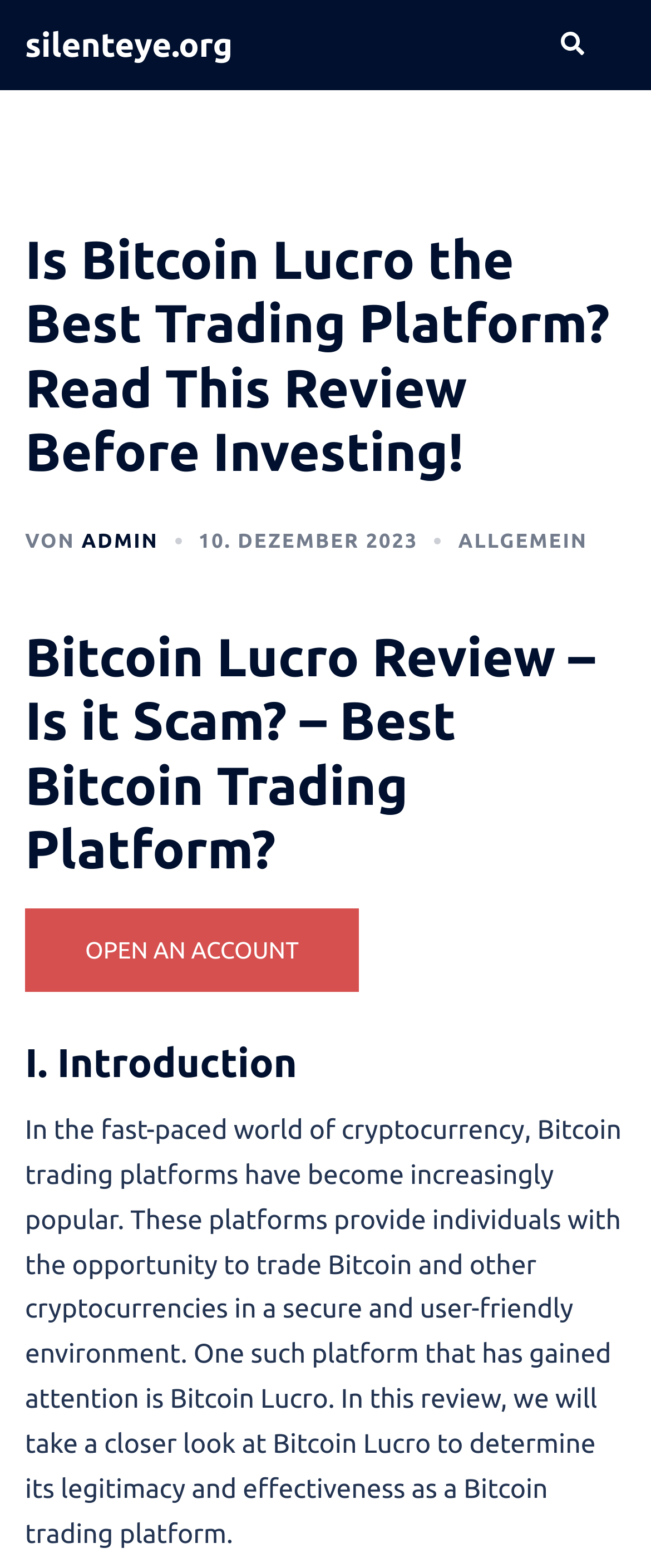What is the category of the article?
Your answer should be a single word or phrase derived from the screenshot.

ALLGEMEIN